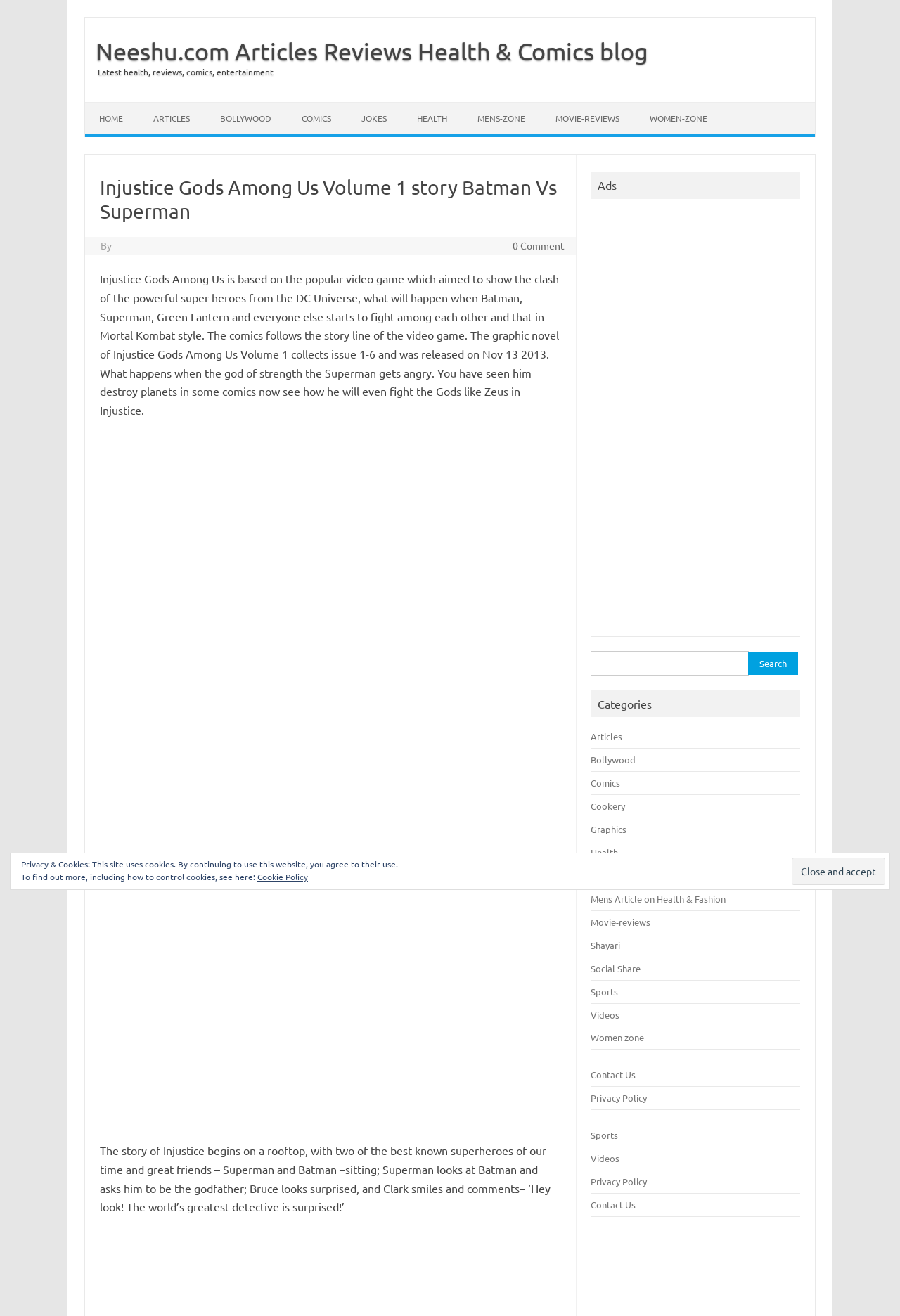Pinpoint the bounding box coordinates of the area that must be clicked to complete this instruction: "Click on COMICS".

[0.32, 0.078, 0.384, 0.102]